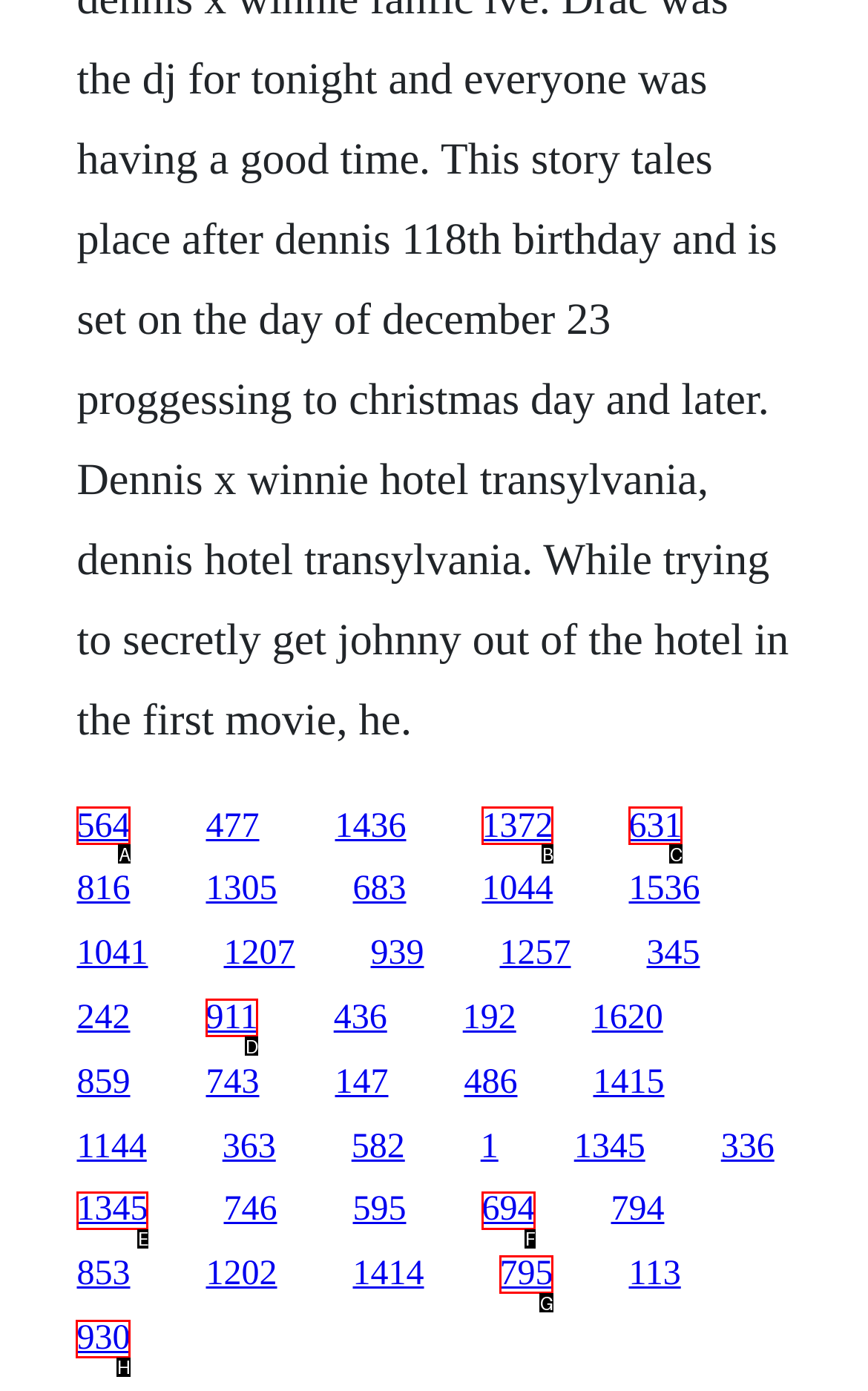Identify the letter of the UI element needed to carry out the task: go to the last link on the page
Reply with the letter of the chosen option.

H